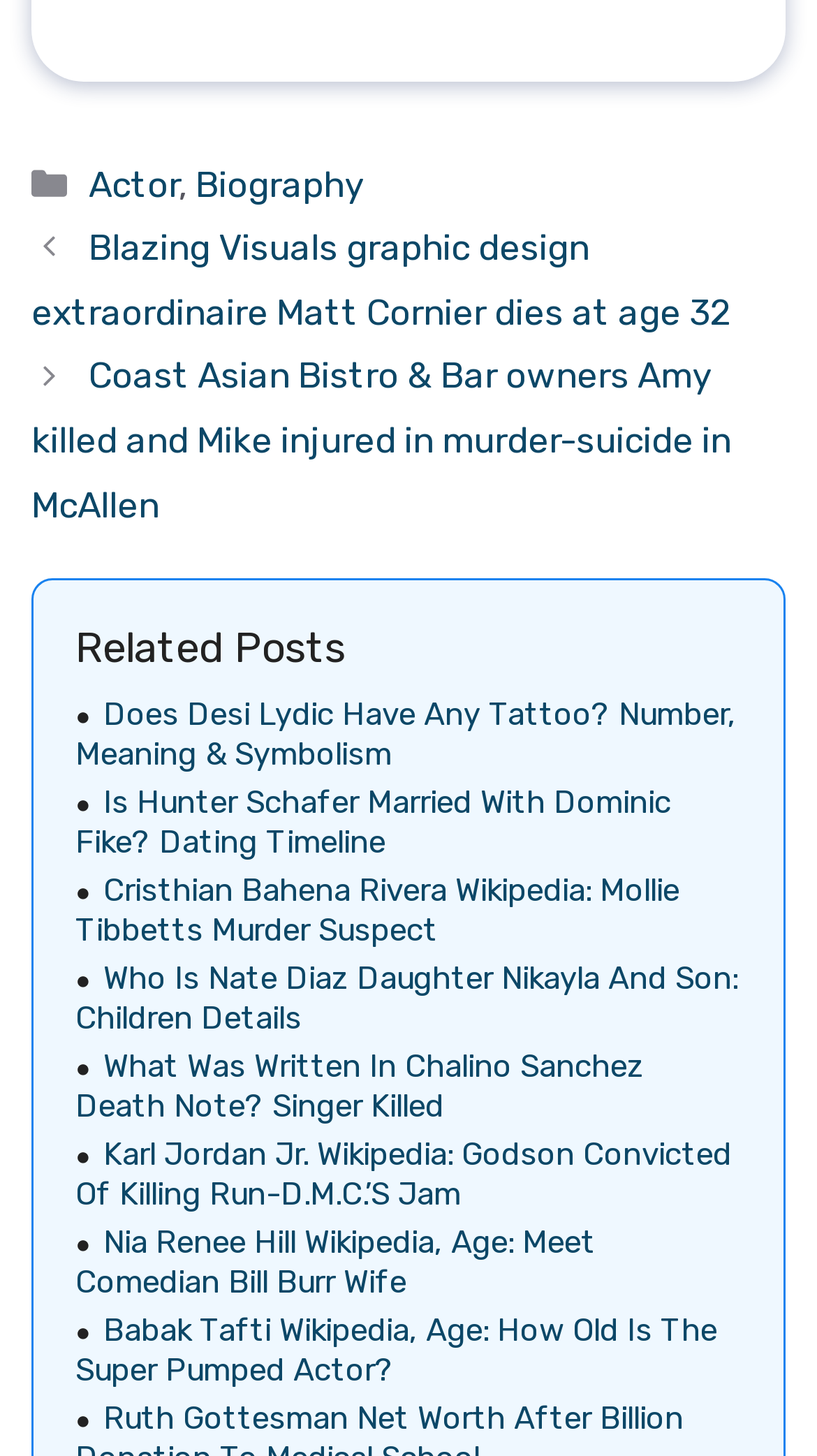Please identify the bounding box coordinates of the clickable region that I should interact with to perform the following instruction: "Learn about Cristhian Bahena Rivera's Wikipedia page". The coordinates should be expressed as four float numbers between 0 and 1, i.e., [left, top, right, bottom].

[0.092, 0.599, 0.831, 0.652]